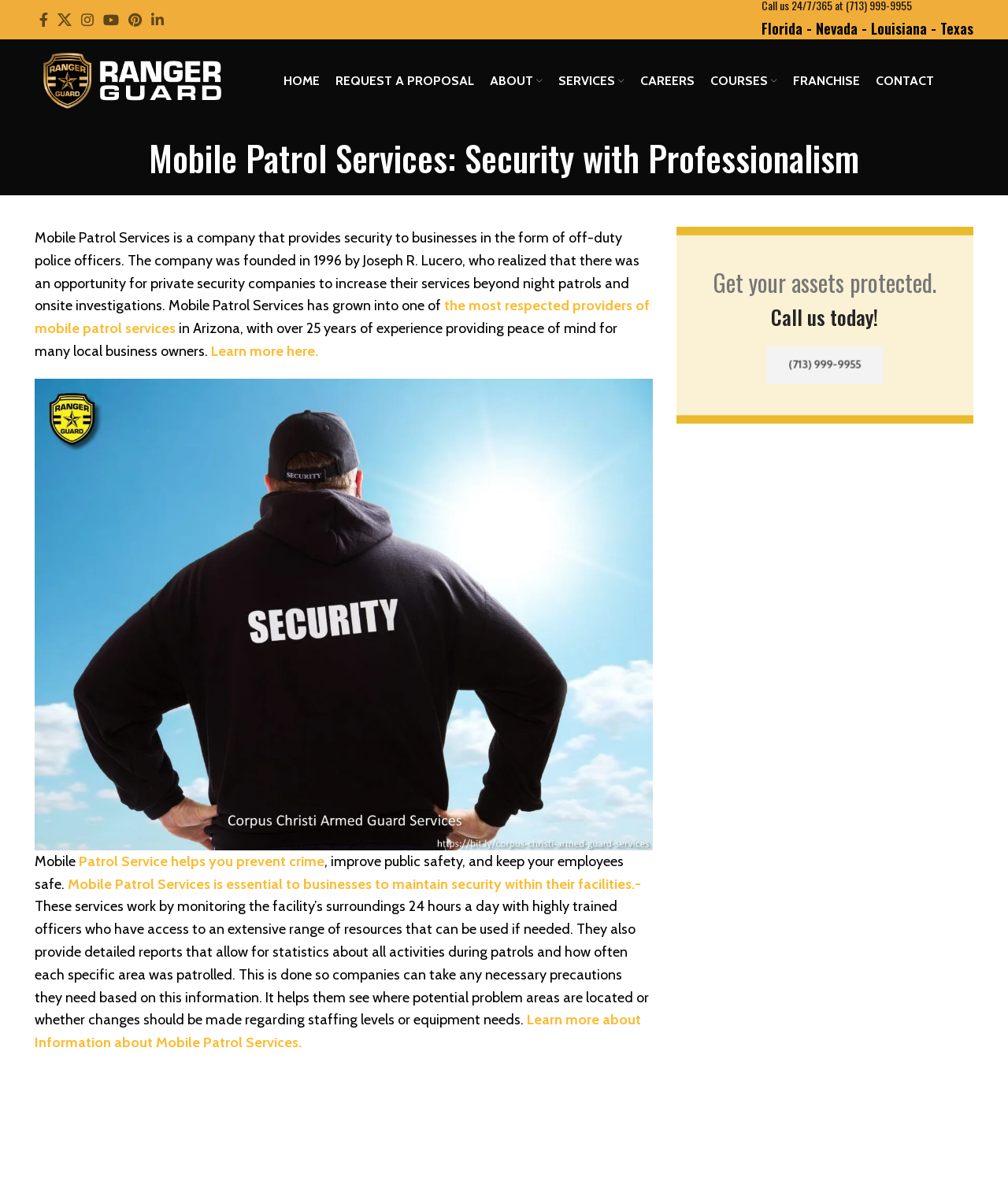What is the main heading of this webpage? Please extract and provide it.

Mobile Patrol Services: Security with Professionalism